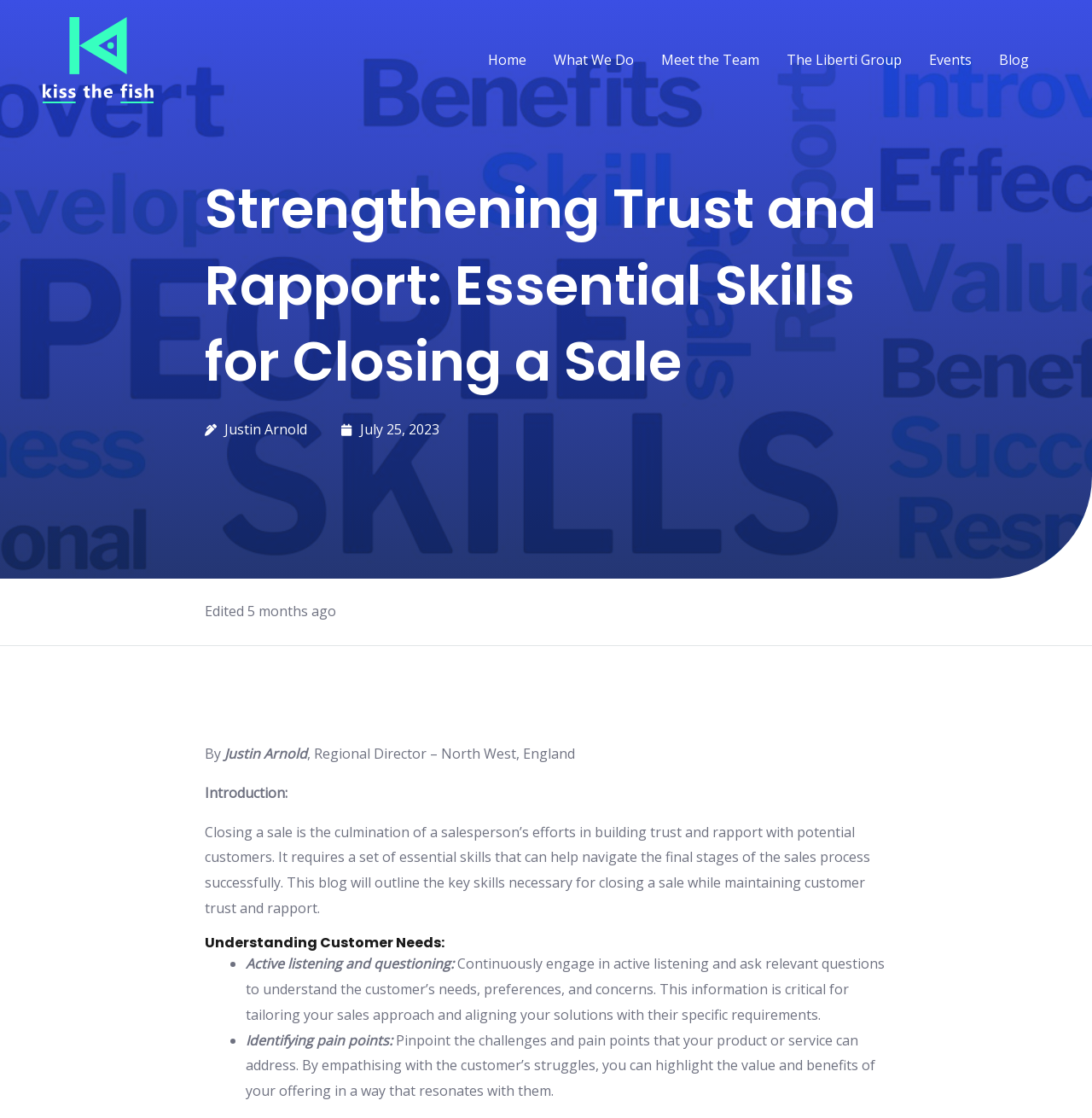Predict the bounding box of the UI element based on this description: "Home".

[0.441, 0.036, 0.488, 0.071]